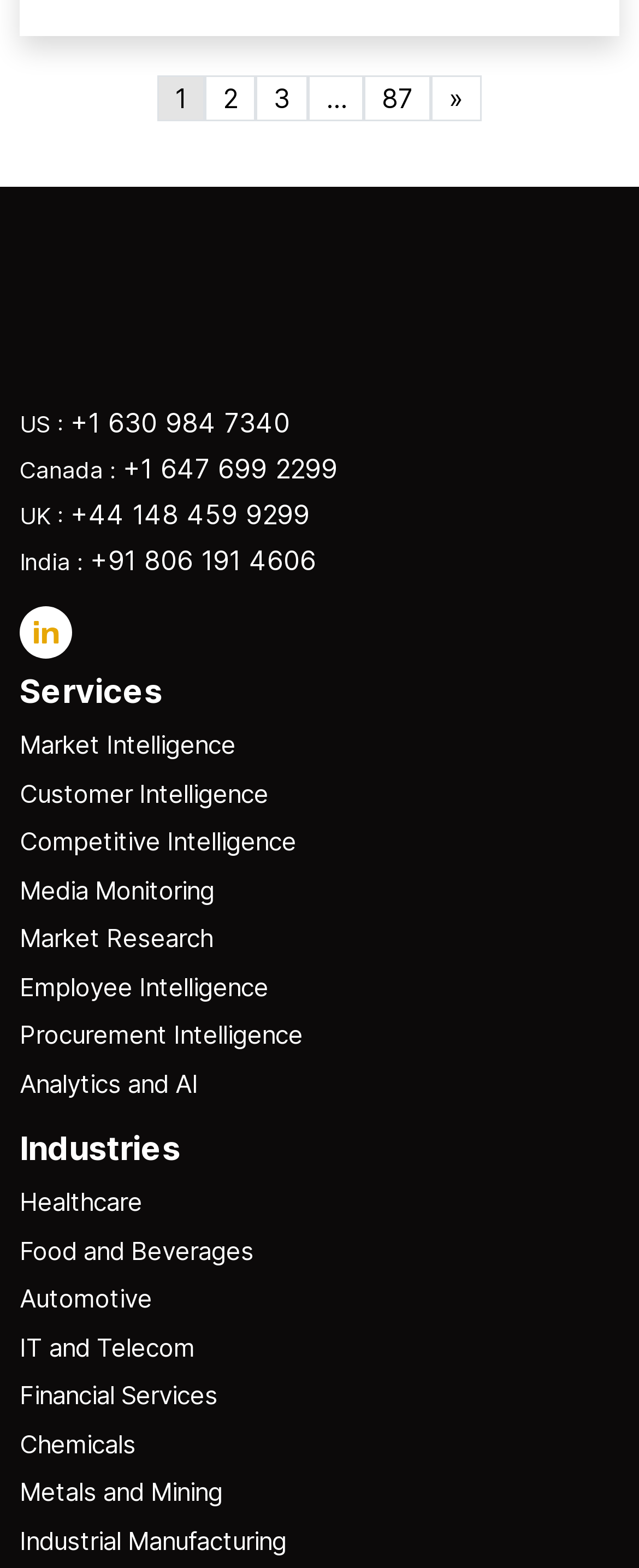Please identify the bounding box coordinates of the clickable region that I should interact with to perform the following instruction: "visit the Infiniti website". The coordinates should be expressed as four float numbers between 0 and 1, i.e., [left, top, right, bottom].

[0.031, 0.161, 0.969, 0.257]